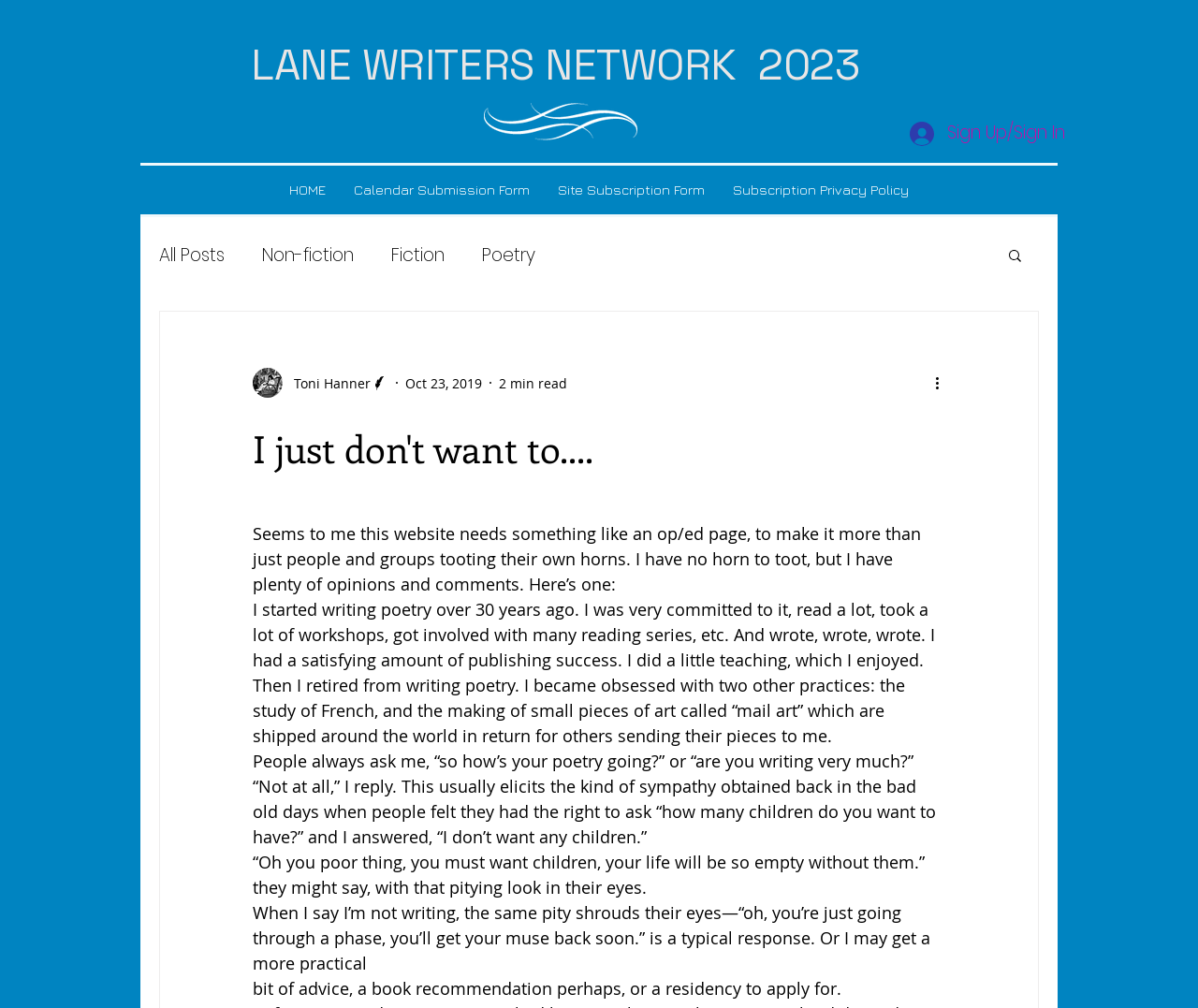Determine the bounding box coordinates of the section I need to click to execute the following instruction: "Read the article about Wholesale Cut Wood CNC 25s". Provide the coordinates as four float numbers between 0 and 1, i.e., [left, top, right, bottom].

None